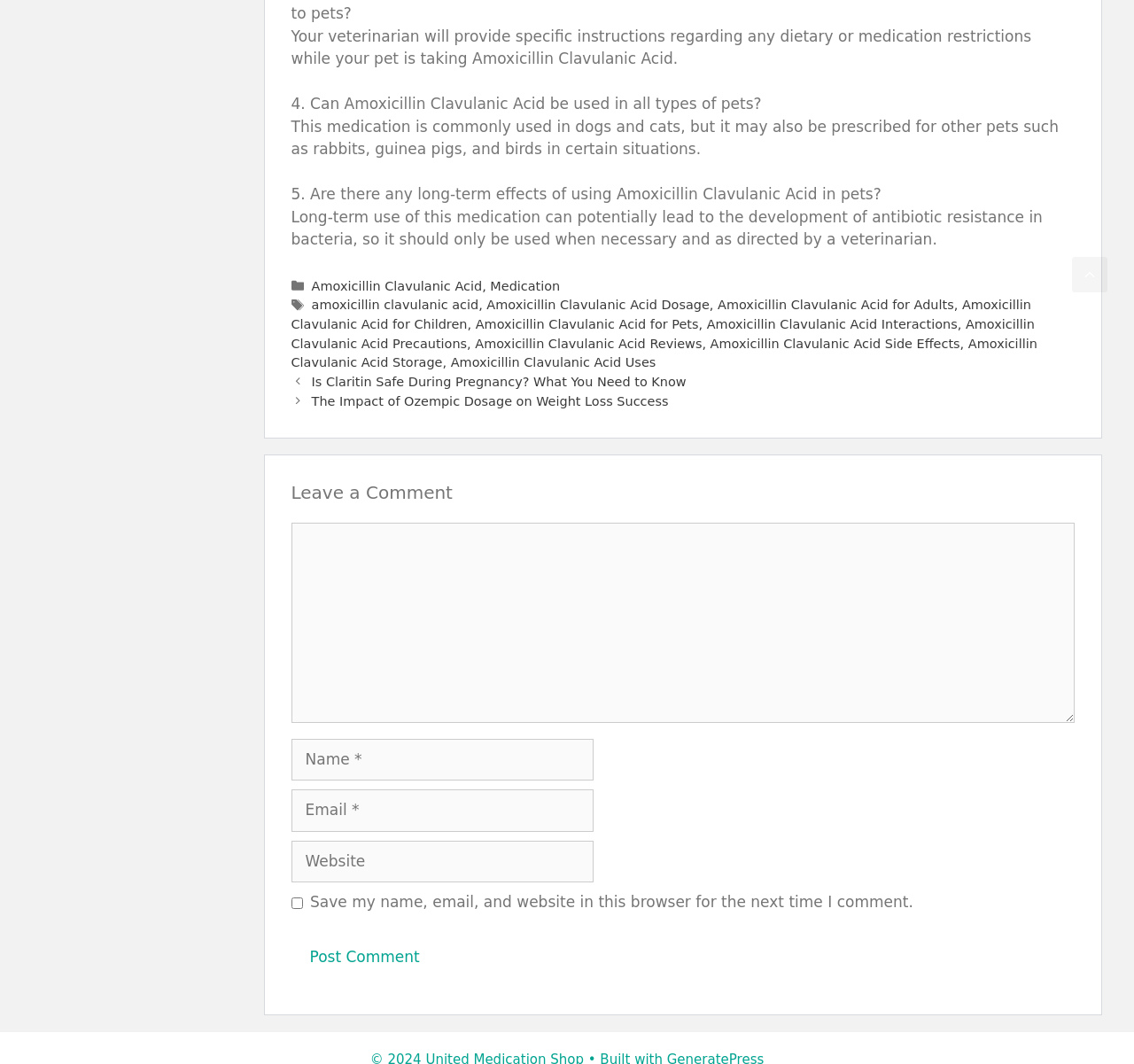Identify the bounding box coordinates for the region to click in order to carry out this instruction: "Click the Post Comment button". Provide the coordinates using four float numbers between 0 and 1, formatted as [left, top, right, bottom].

[0.257, 0.88, 0.387, 0.92]